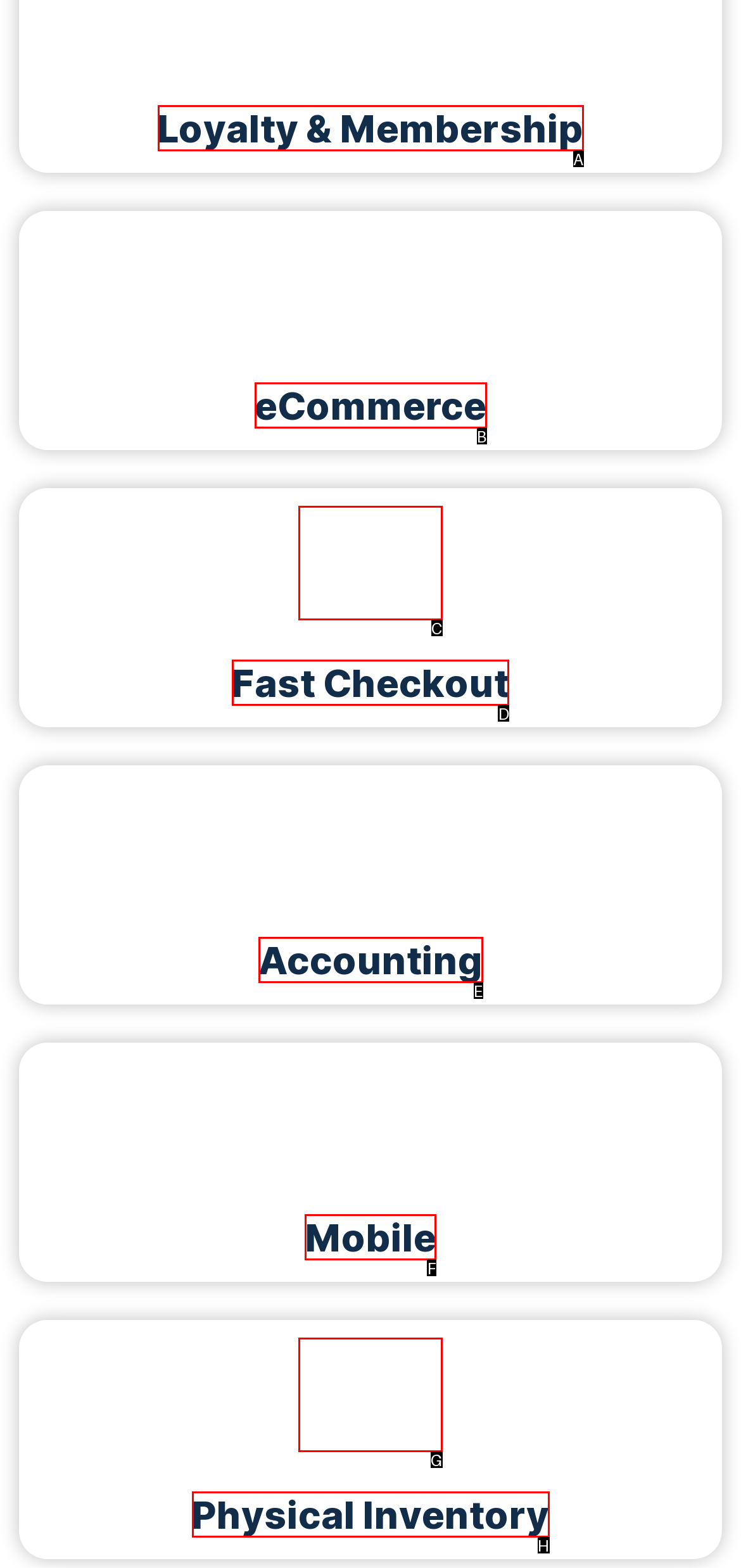Identify the correct UI element to click for the following task: Learn about Fast Checkout Choose the option's letter based on the given choices.

D